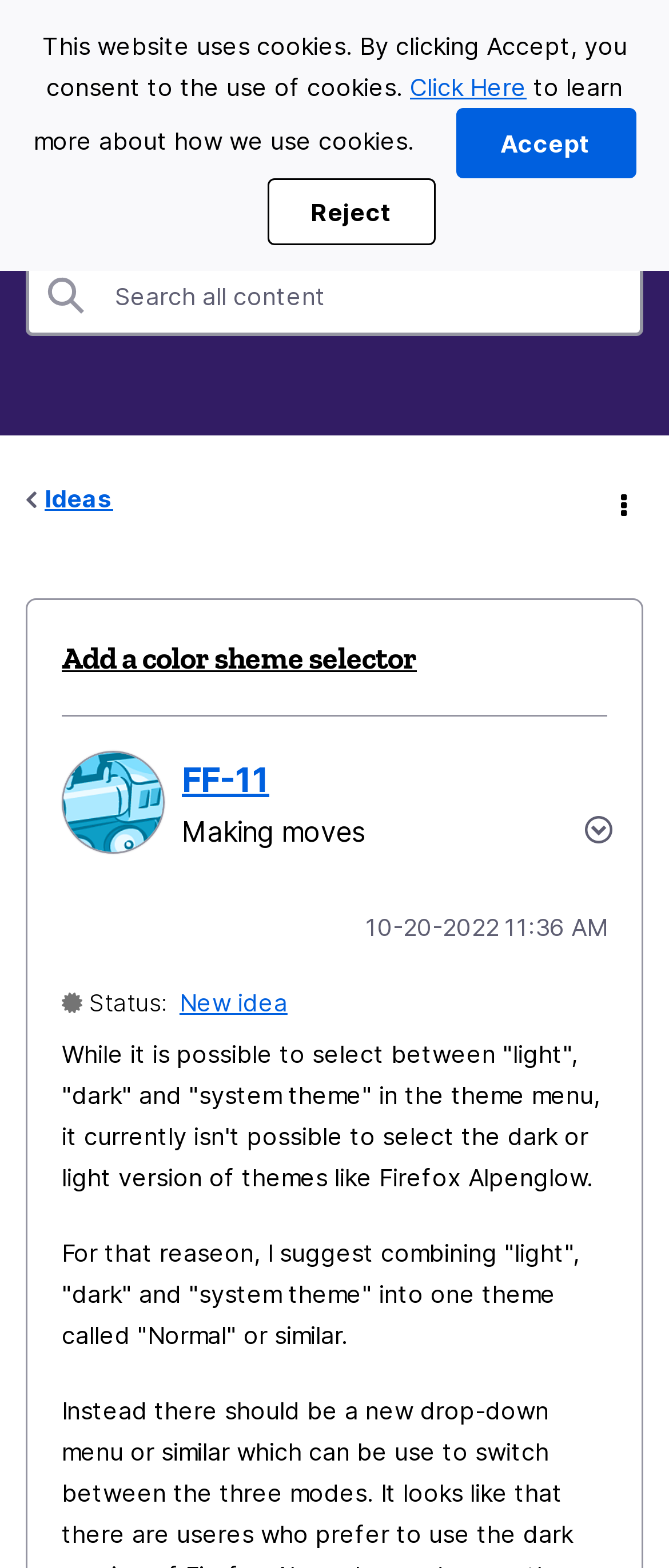Specify the bounding box coordinates of the area to click in order to follow the given instruction: "View Profile of FF-11."

[0.272, 0.484, 0.403, 0.51]